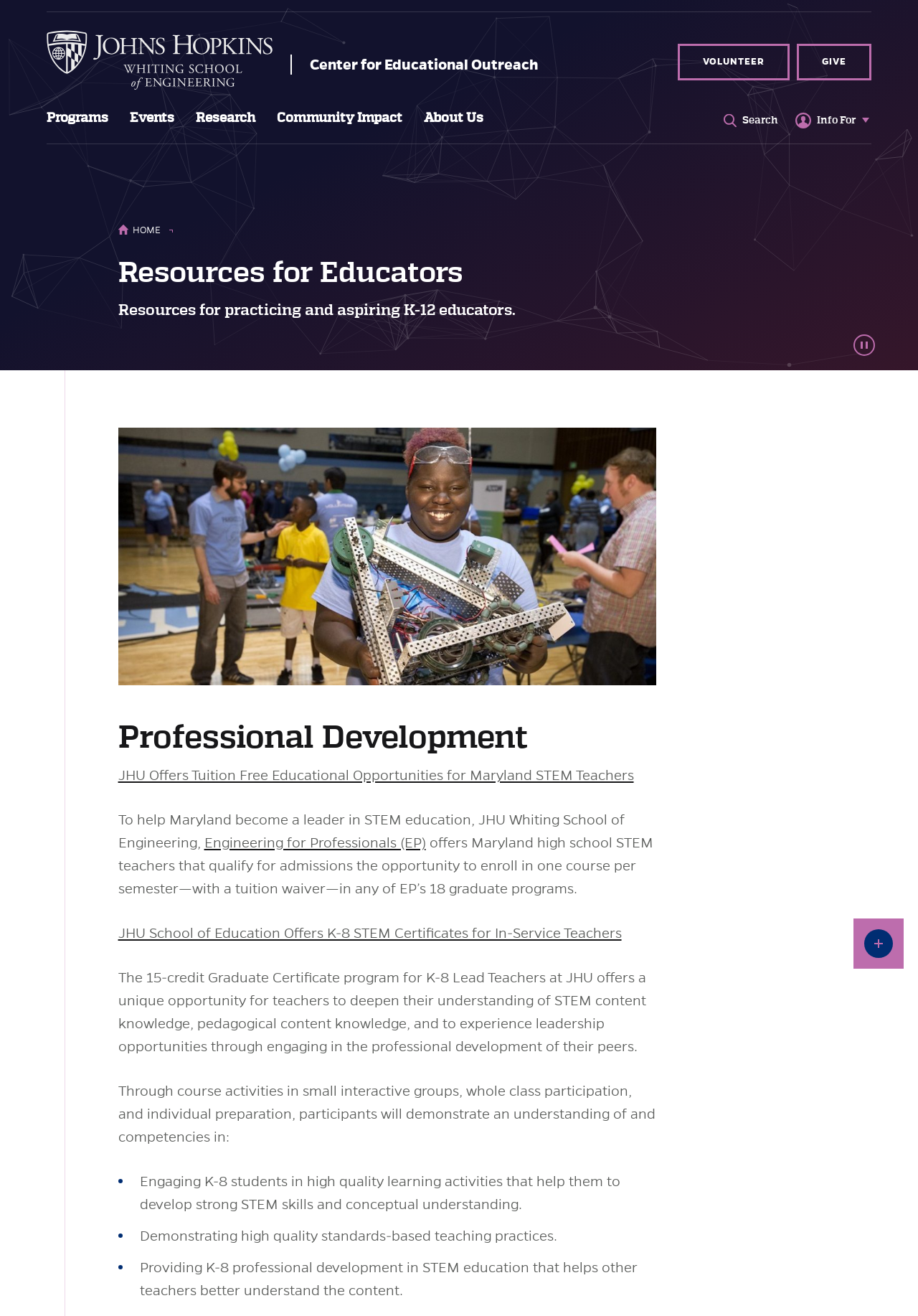Use a single word or phrase to answer the question:
What is the name of the navigation section that contains links to 'Programs', 'Events', and 'Research'?

Site Navigation